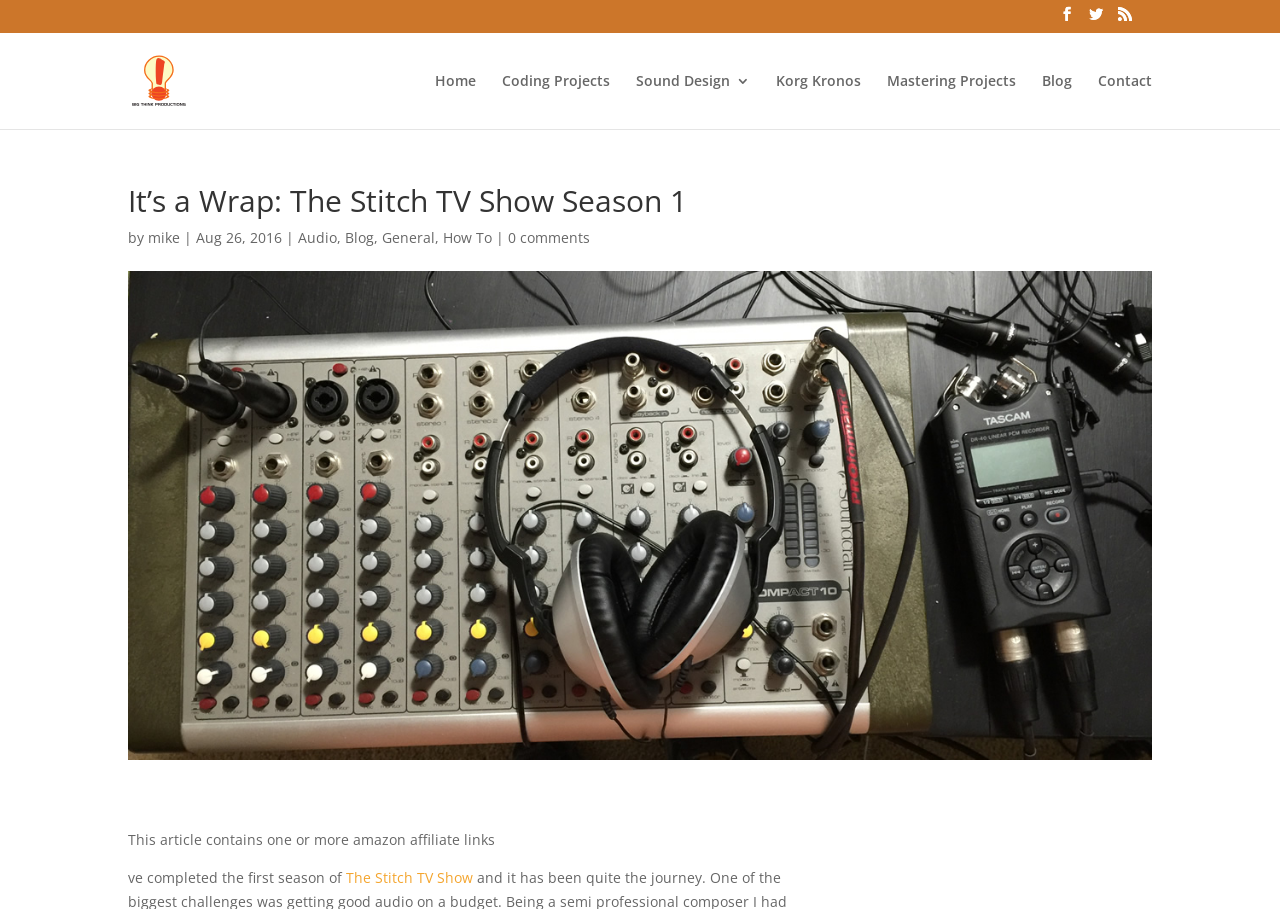Determine the bounding box coordinates for the clickable element to execute this instruction: "visit the blog". Provide the coordinates as four float numbers between 0 and 1, i.e., [left, top, right, bottom].

[0.814, 0.081, 0.838, 0.141]